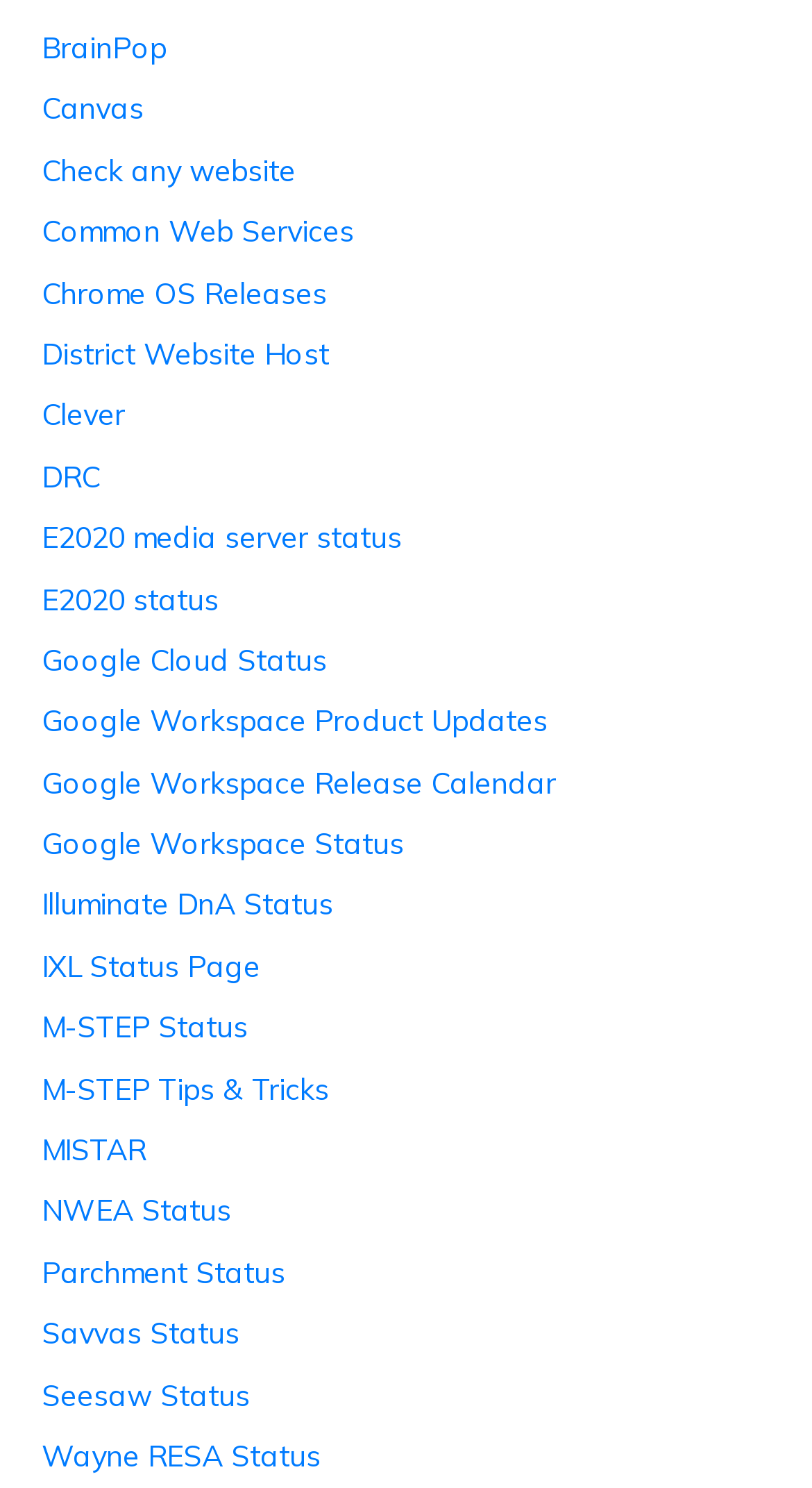What is the last link on the webpage?
Craft a detailed and extensive response to the question.

The last link on the webpage is 'Wayne RESA Status' which is located at the bottom left corner of the webpage with a bounding box of [0.051, 0.964, 0.949, 0.994].